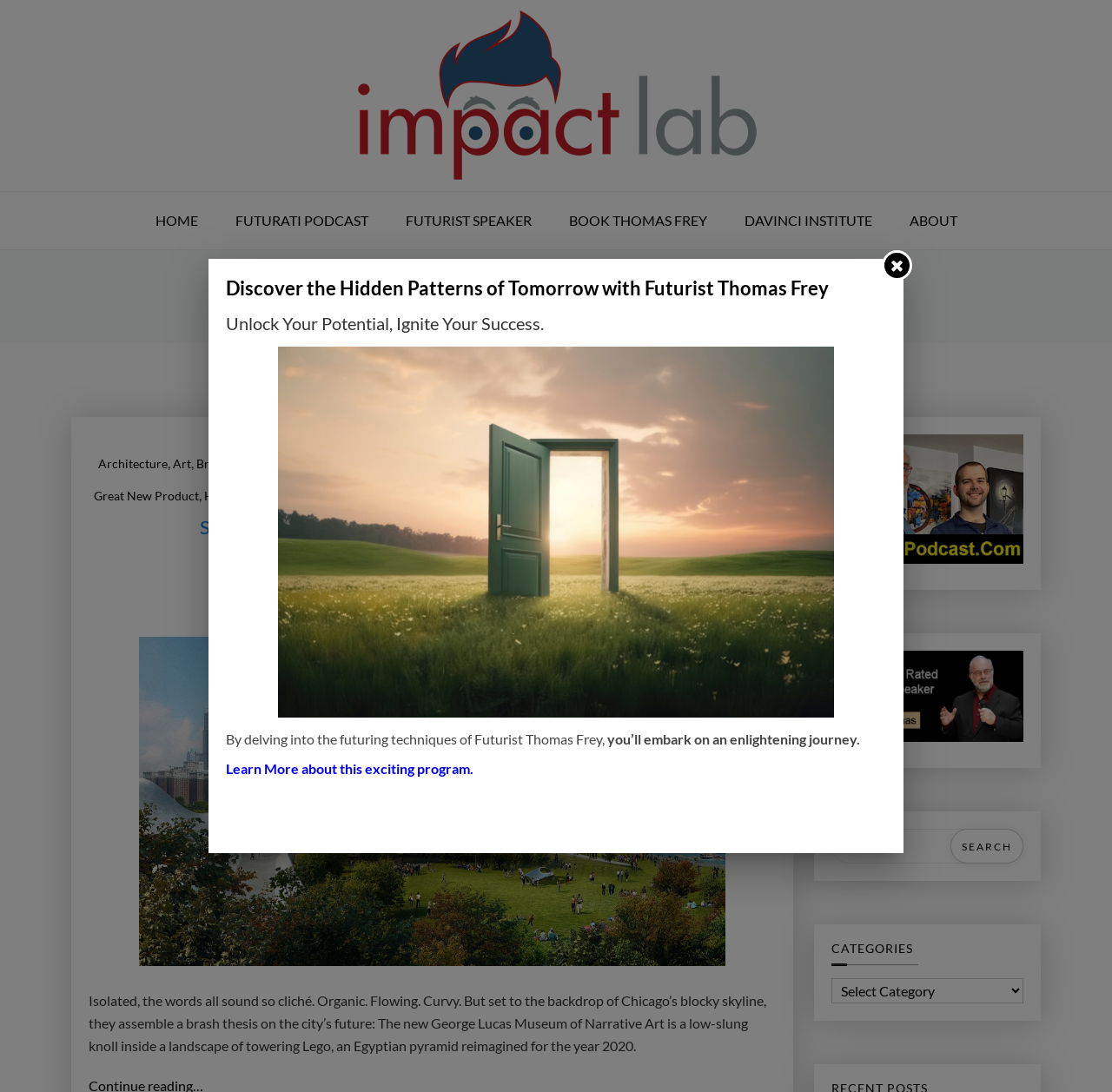What is the category of the article 'SNEAK PEEK: GEORGE LUCAS’ FUTURE MUSEUM'?
Look at the image and respond with a single word or a short phrase.

Architecture